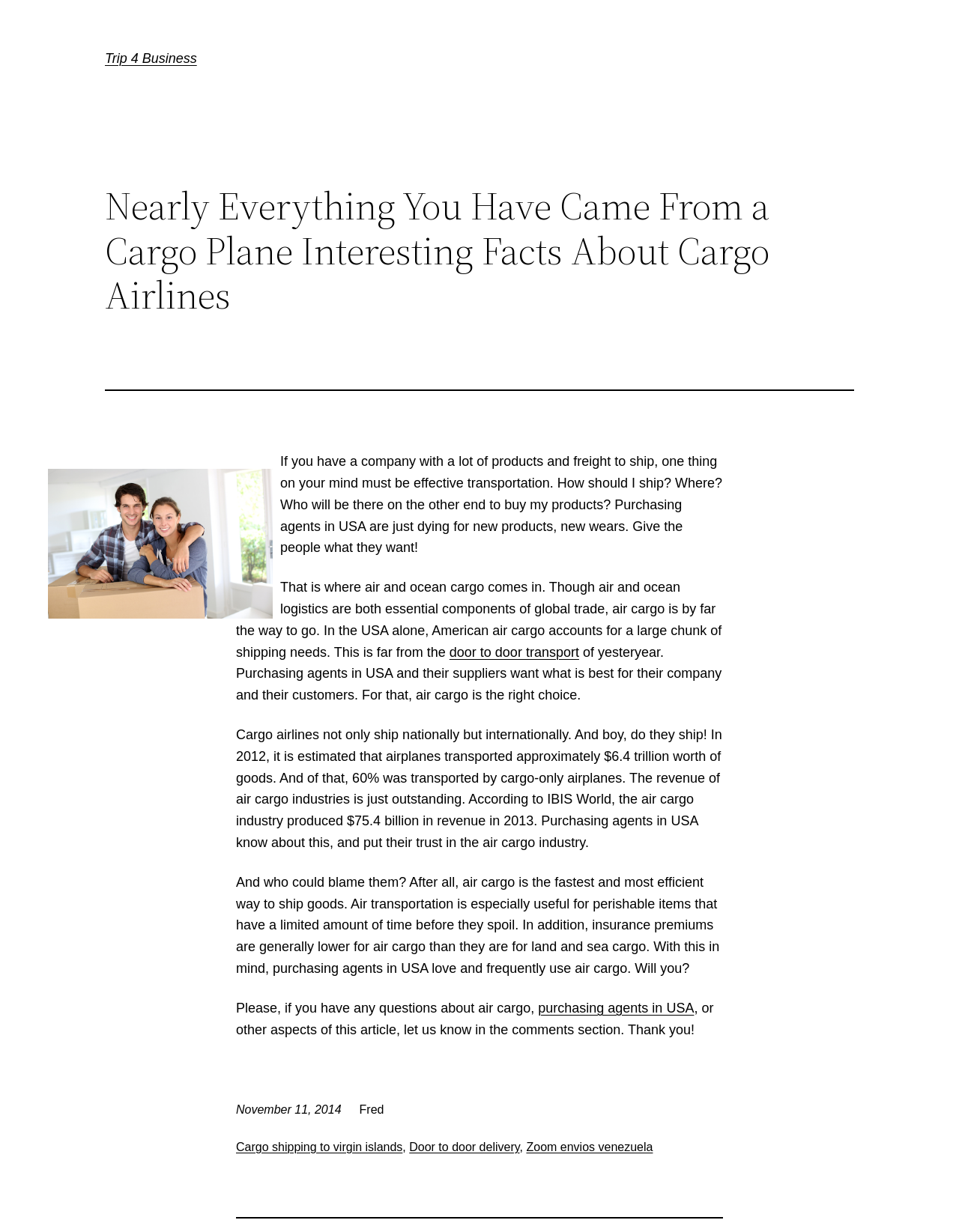Give a concise answer using only one word or phrase for this question:
Who wrote this article?

Fred